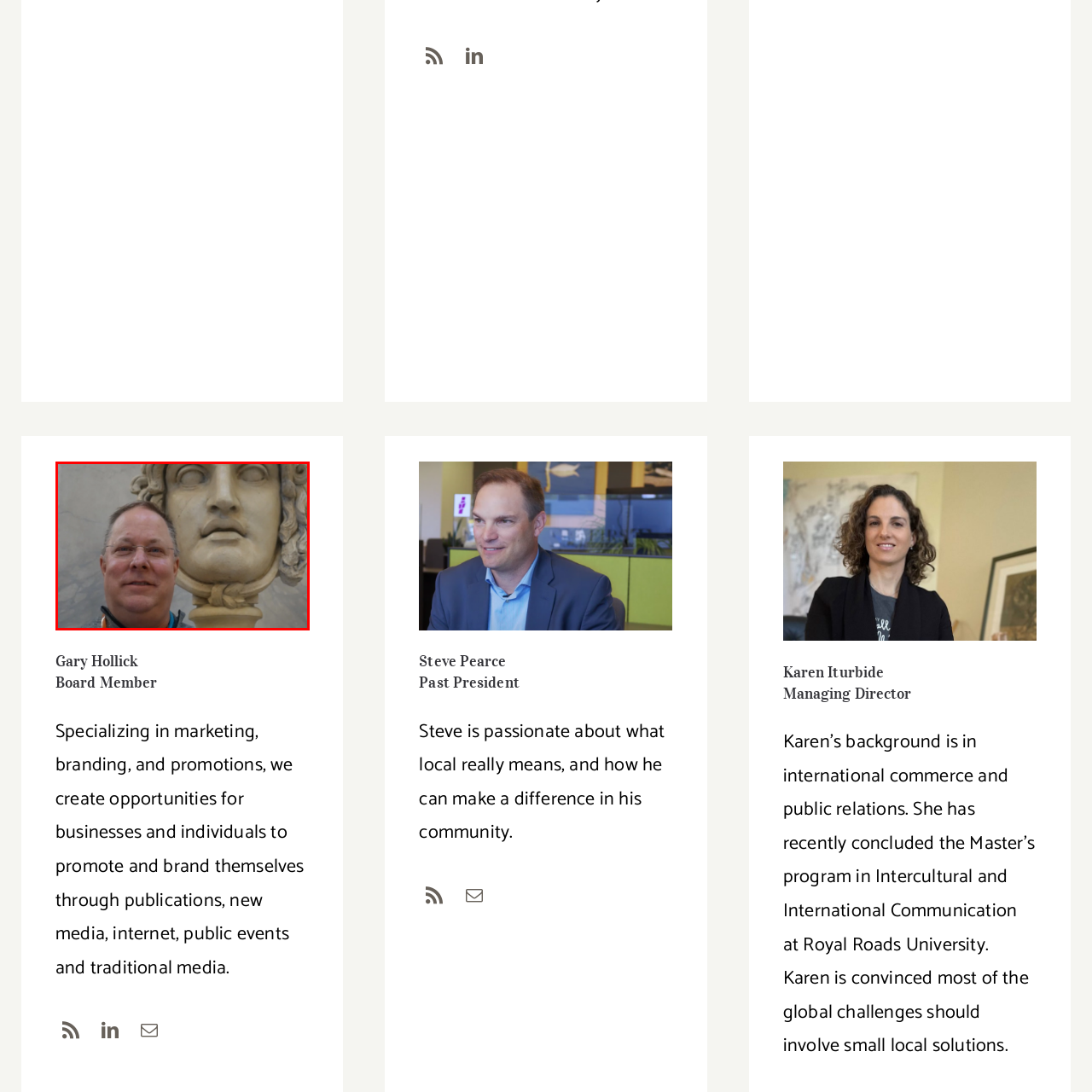Pay attention to the section outlined in red, Where is the sculpture likely to be displayed? 
Reply with a single word or phrase.

A museum